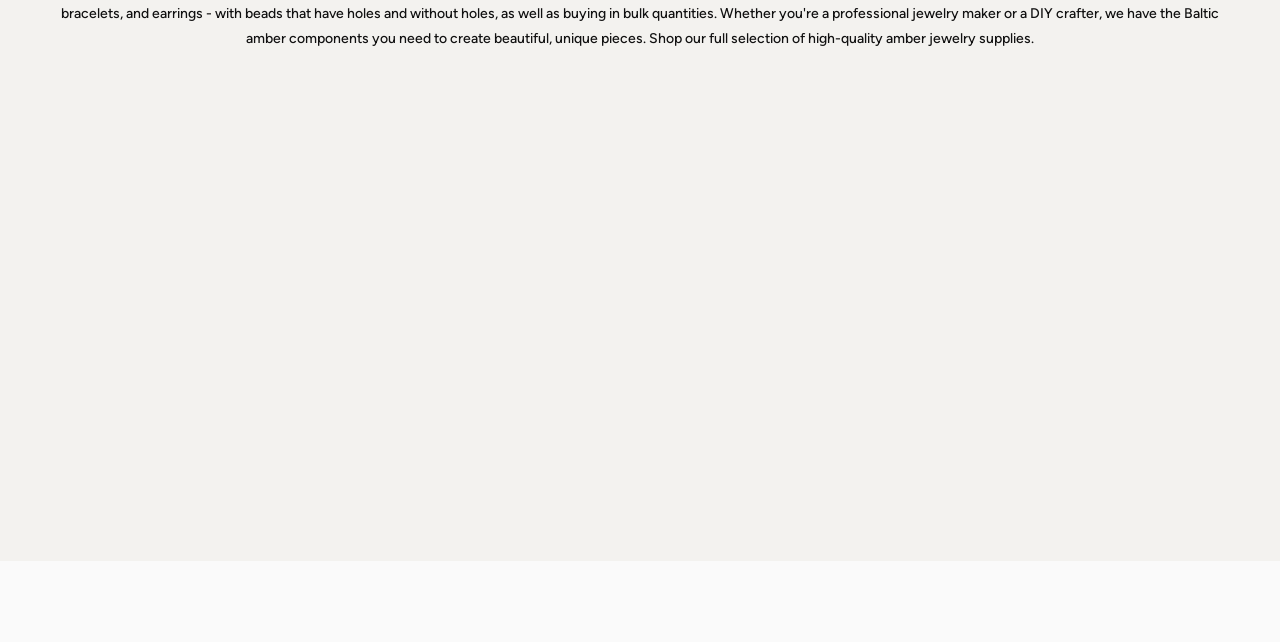Identify the bounding box coordinates for the region to click in order to carry out this instruction: "Click the 'Add to Cart' button of the second product". Provide the coordinates using four float numbers between 0 and 1, formatted as [left, top, right, bottom].

[0.285, 0.512, 0.477, 0.582]